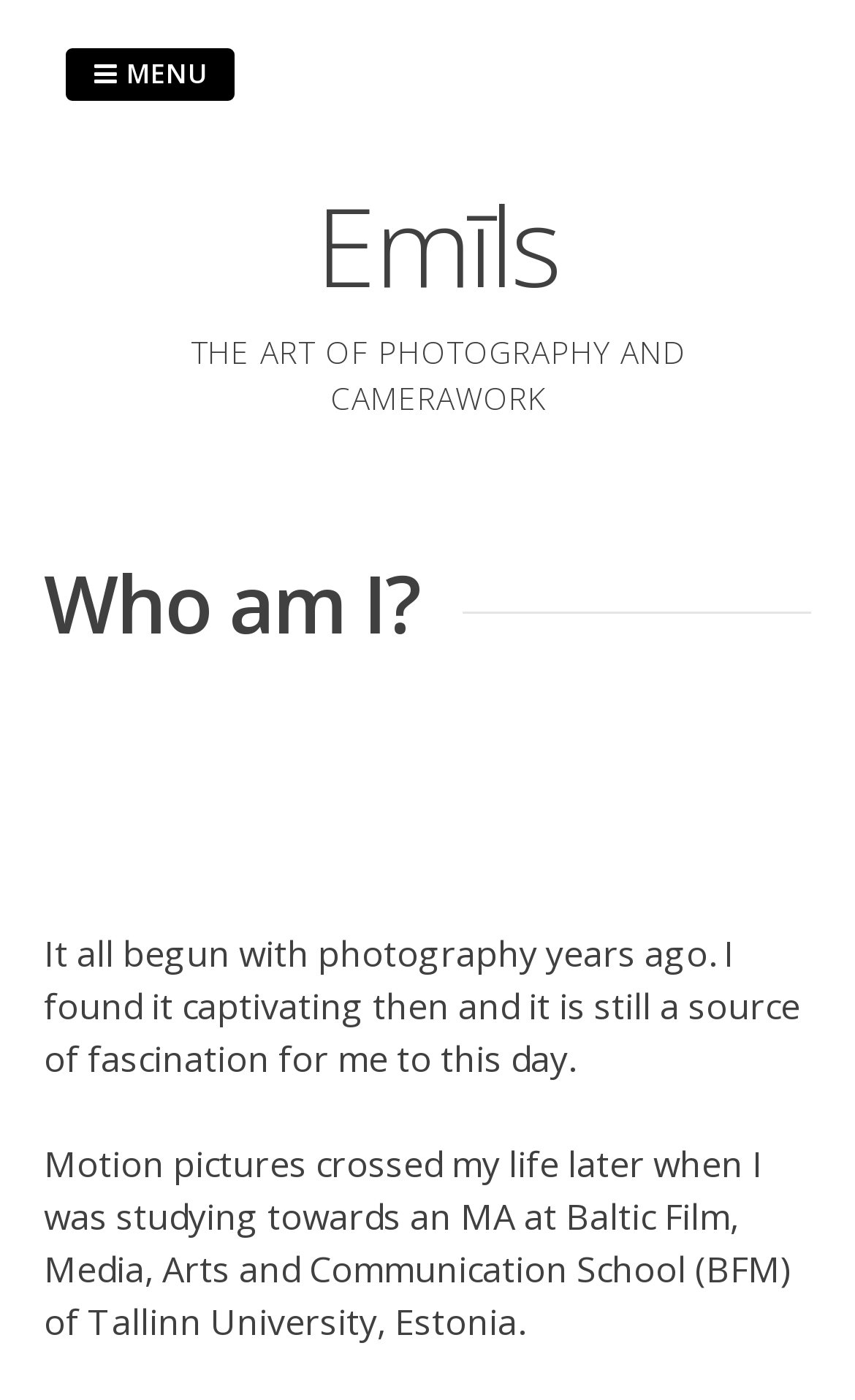What is the person's interest?
Please answer the question with a detailed and comprehensive explanation.

The person's interest can be inferred from the static text element 'It all begun with photography years ago. I found it captivating then and it is still a source of fascination for me to this day.' which is located in the main content area of the webpage.